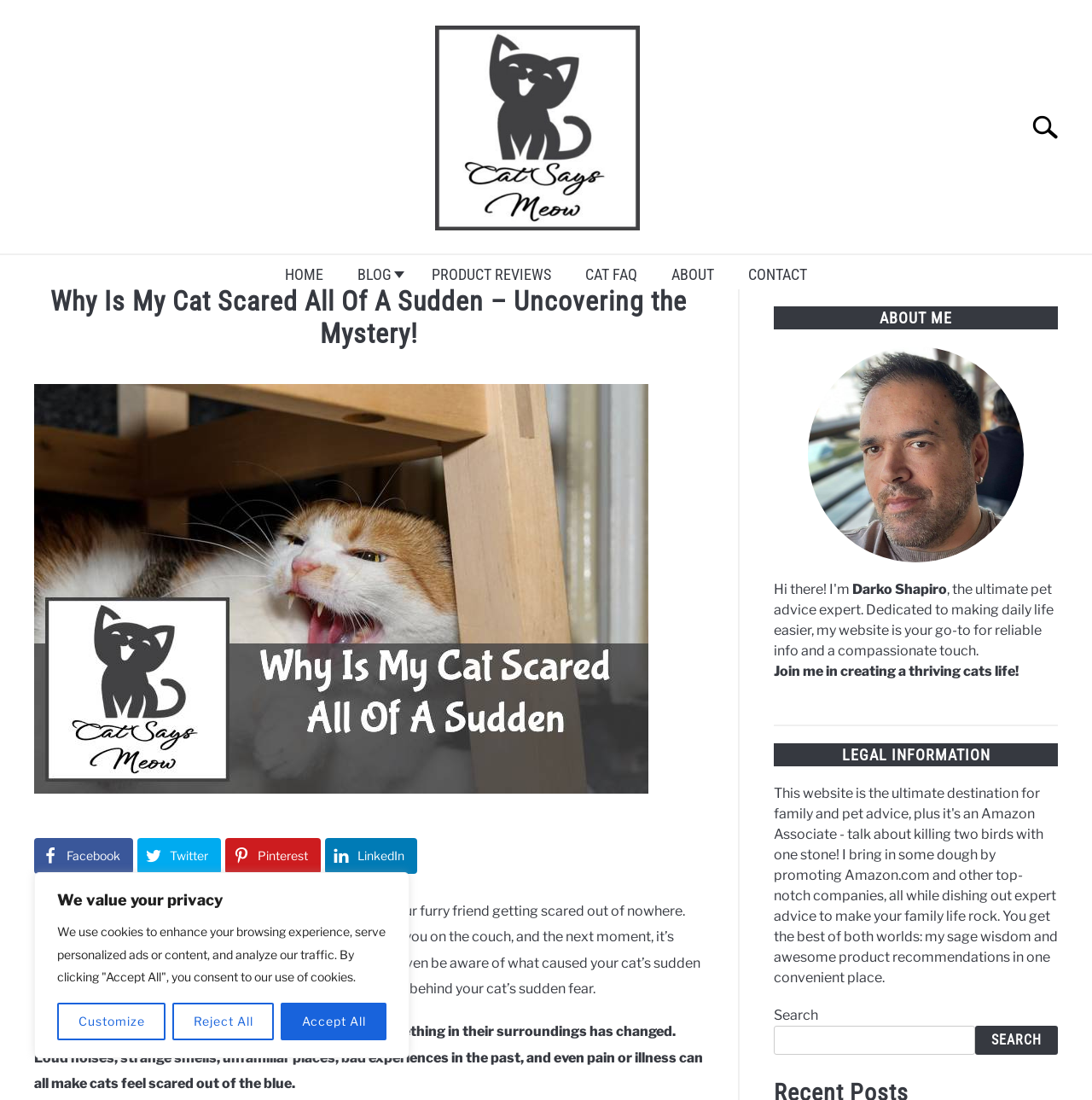Identify the bounding box of the UI element that matches this description: "Cat Health".

[0.03, 0.413, 0.068, 0.442]